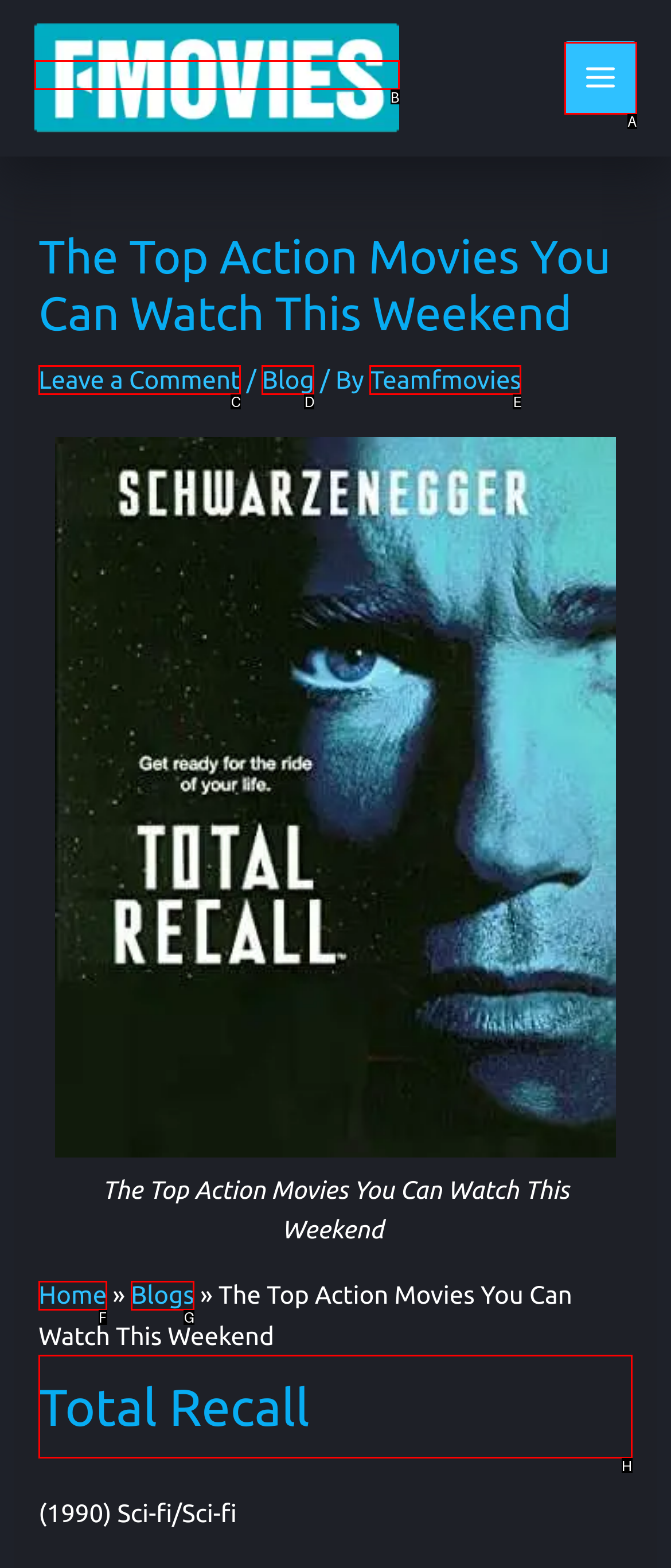Which lettered option should be clicked to perform the following task: Read Total Recall article
Respond with the letter of the appropriate option.

H